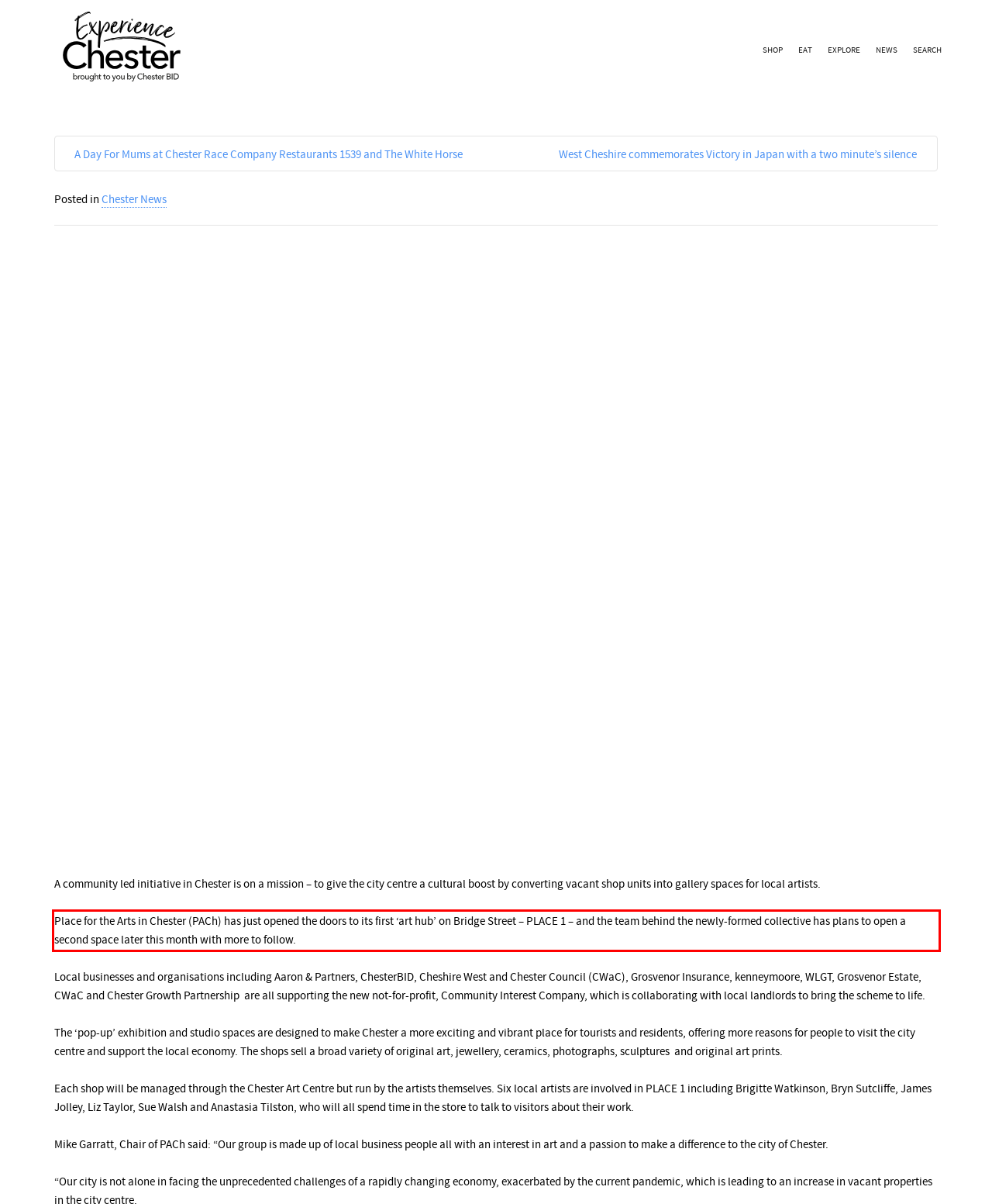Given a webpage screenshot with a red bounding box, perform OCR to read and deliver the text enclosed by the red bounding box.

Place for the Arts in Chester (PACh) has just opened the doors to its first ‘art hub’ on Bridge Street – PLACE 1 – and the team behind the newly-formed collective has plans to open a second space later this month with more to follow.